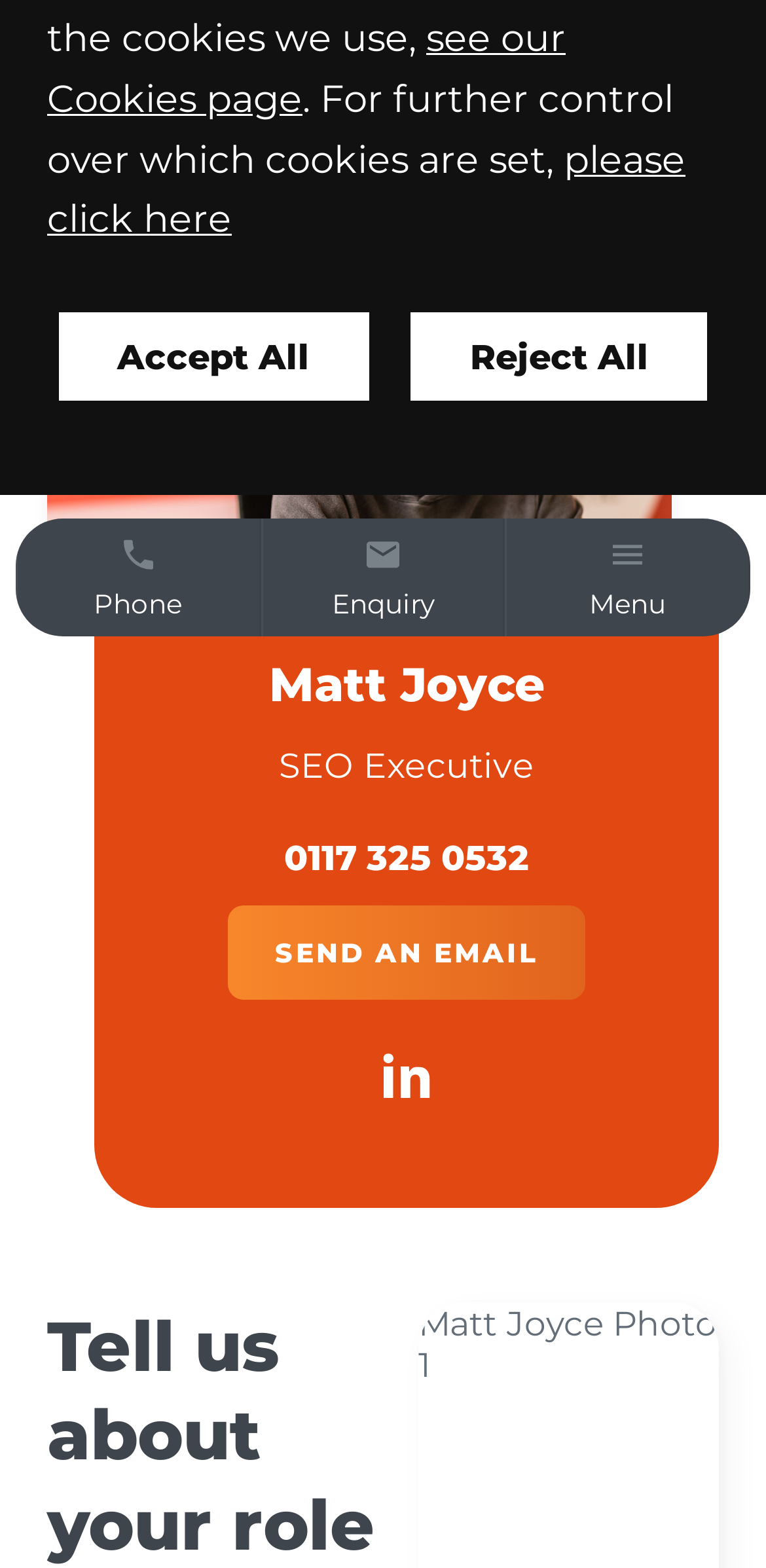Using the element description Accept All, predict the bounding box coordinates for the UI element. Provide the coordinates in (top-left x, top-left y, bottom-right x, bottom-right y) format with values ranging from 0 to 1.

[0.076, 0.199, 0.481, 0.256]